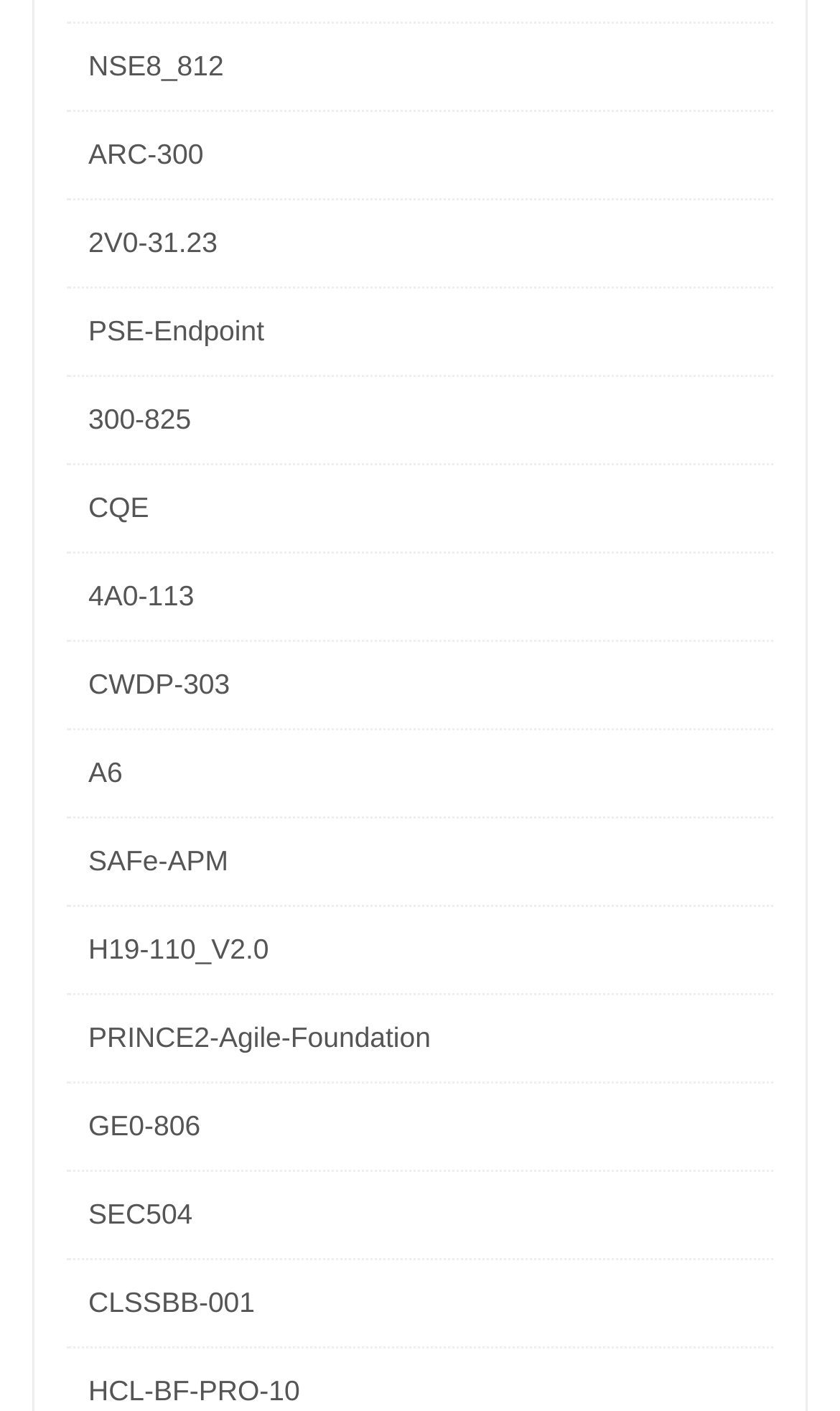Please identify the bounding box coordinates for the region that you need to click to follow this instruction: "access 2V0-31.23 resource".

[0.105, 0.16, 0.259, 0.182]